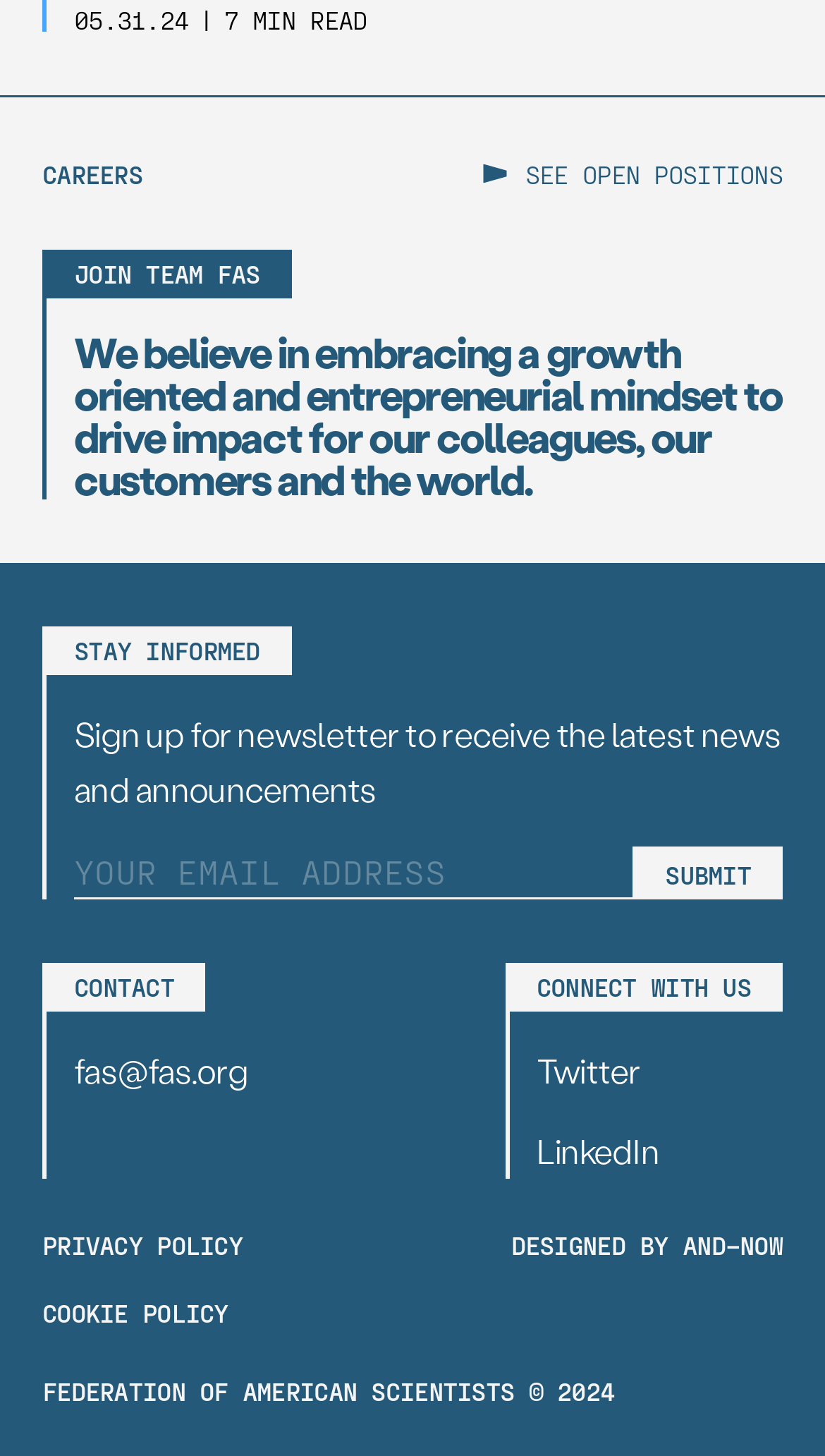Please provide a short answer using a single word or phrase for the question:
What is the purpose of the 'SEE OPEN POSITIONS' link?

To view job openings